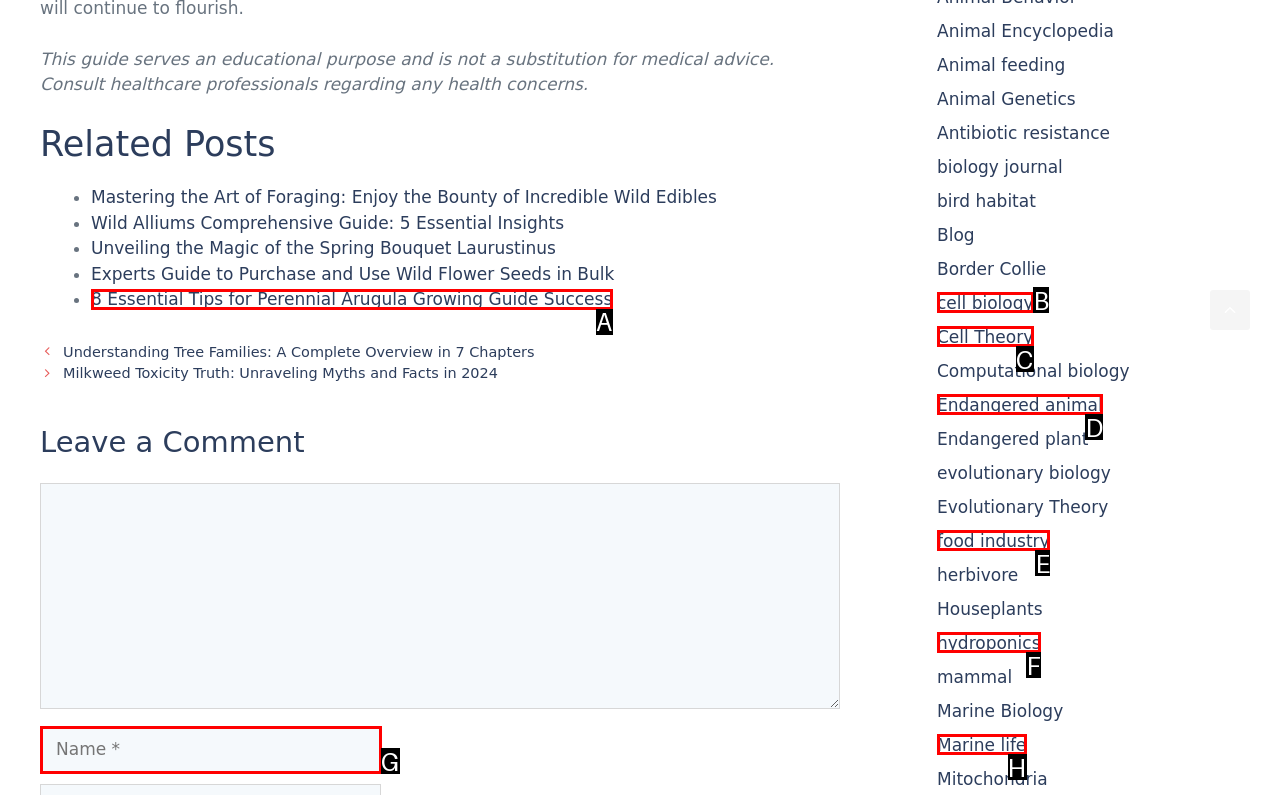Refer to the element description: parent_node: Comment name="author" placeholder="Name *" and identify the matching HTML element. State your answer with the appropriate letter.

G